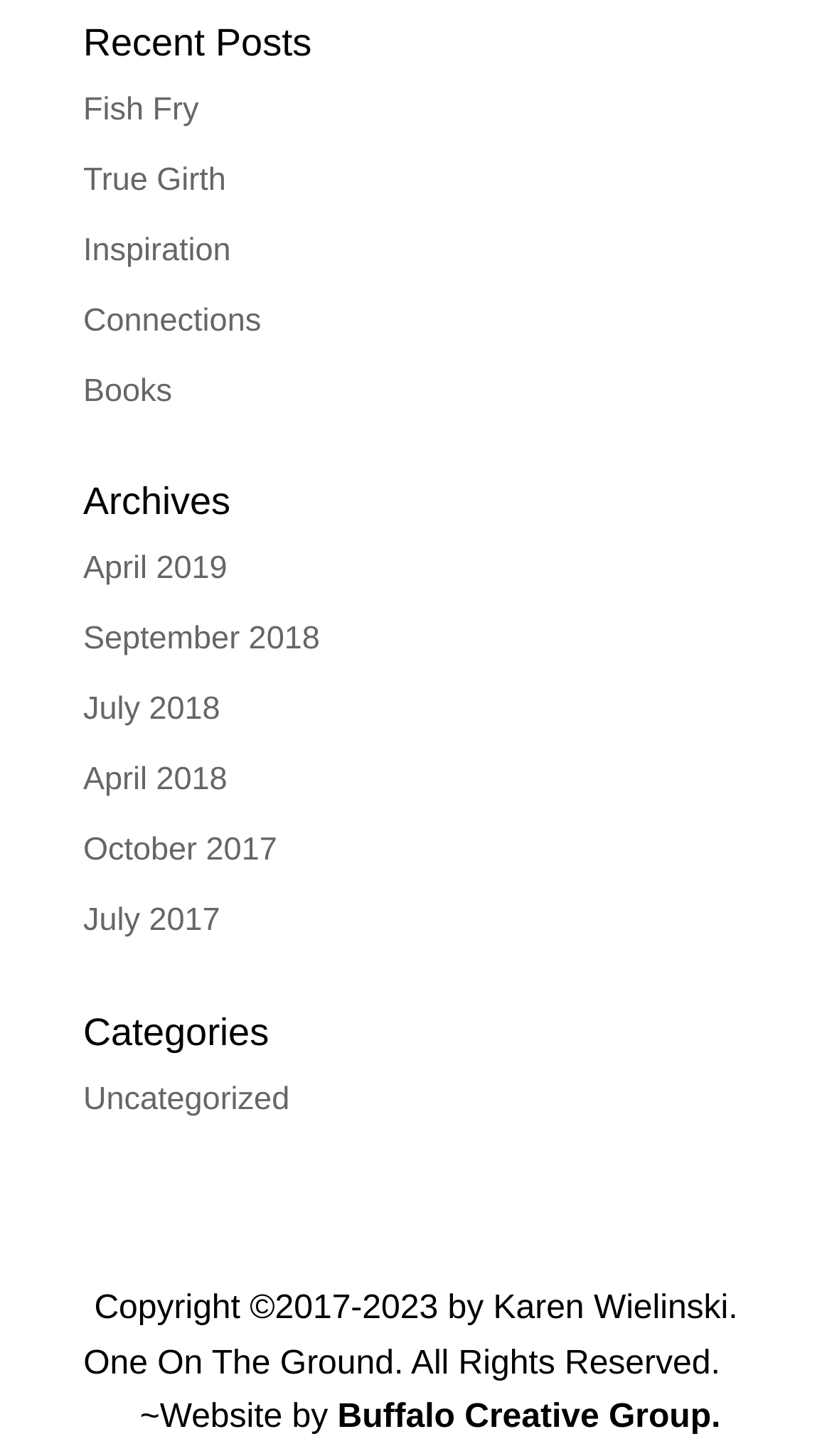Please determine the bounding box coordinates of the area that needs to be clicked to complete this task: 'browse archives'. The coordinates must be four float numbers between 0 and 1, formatted as [left, top, right, bottom].

[0.1, 0.331, 0.9, 0.372]